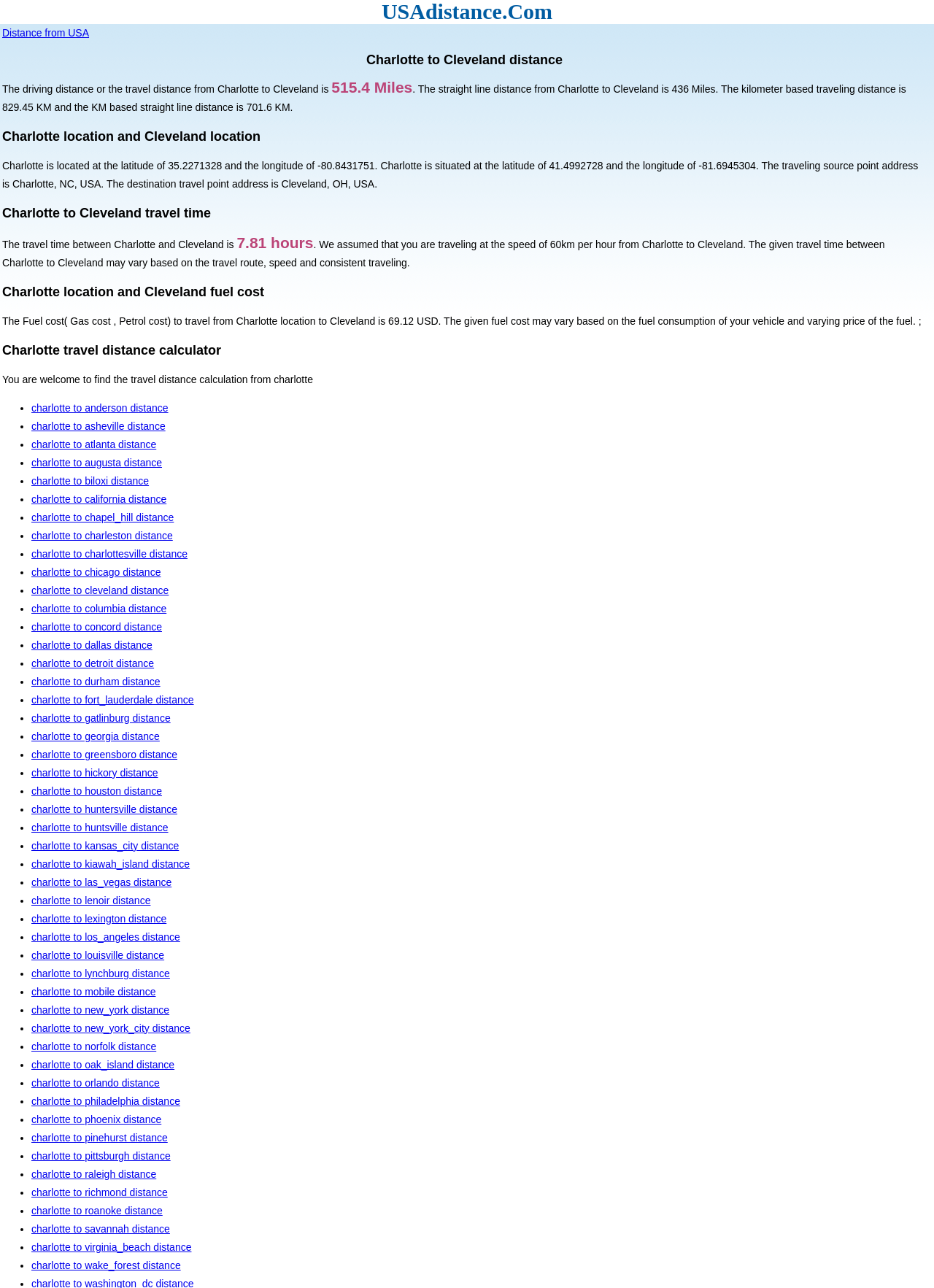From the element description: "Distance from USA", extract the bounding box coordinates of the UI element. The coordinates should be expressed as four float numbers between 0 and 1, in the order [left, top, right, bottom].

[0.002, 0.021, 0.095, 0.03]